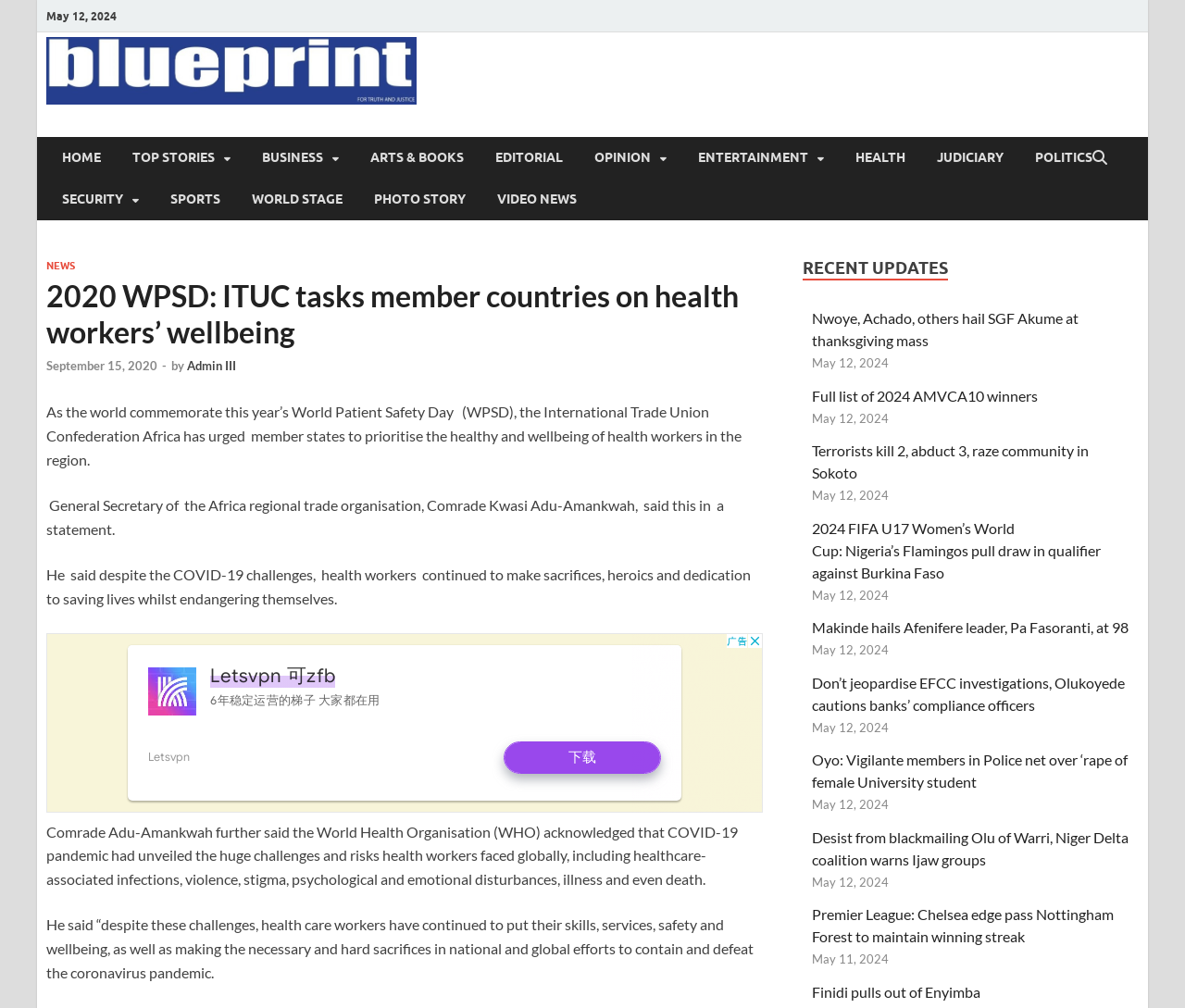Can you identify the bounding box coordinates of the clickable region needed to carry out this instruction: 'Read the article '2020 WPSD: ITUC tasks member countries on health workers’ wellbeing''? The coordinates should be four float numbers within the range of 0 to 1, stated as [left, top, right, bottom].

[0.039, 0.277, 0.644, 0.347]